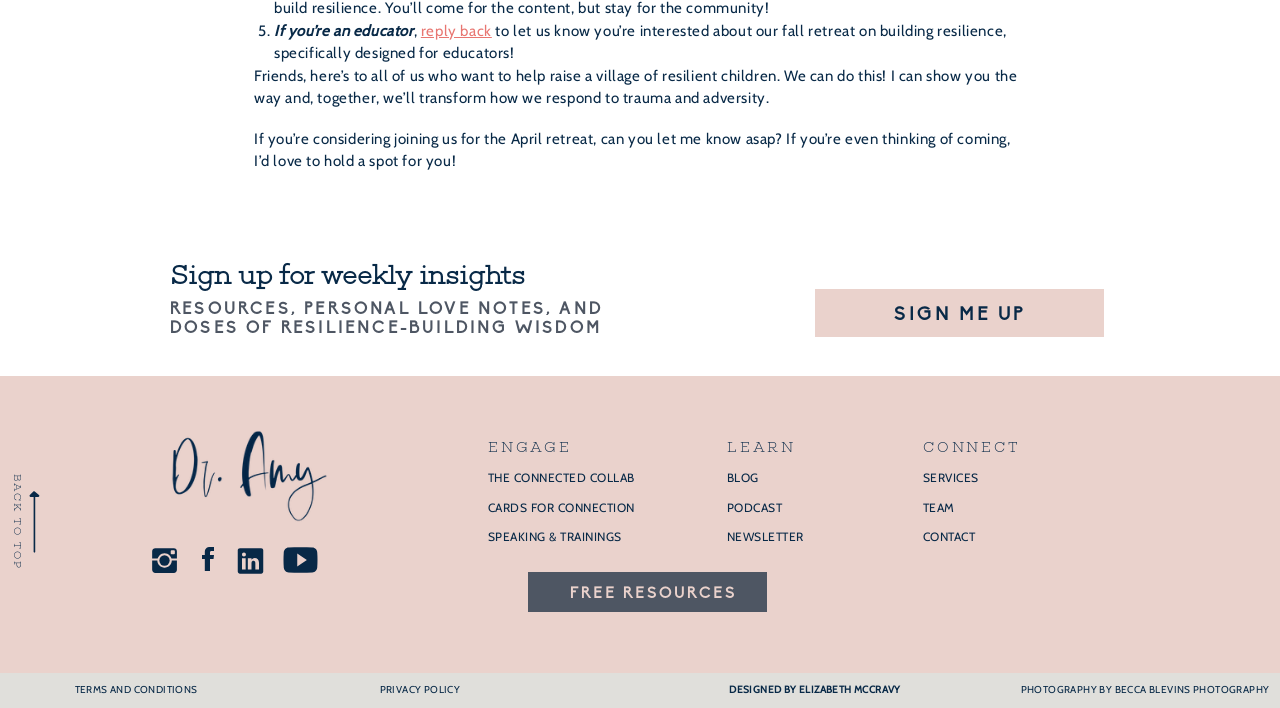Determine the bounding box for the UI element that matches this description: "TEAM".

[0.721, 0.705, 0.985, 0.746]